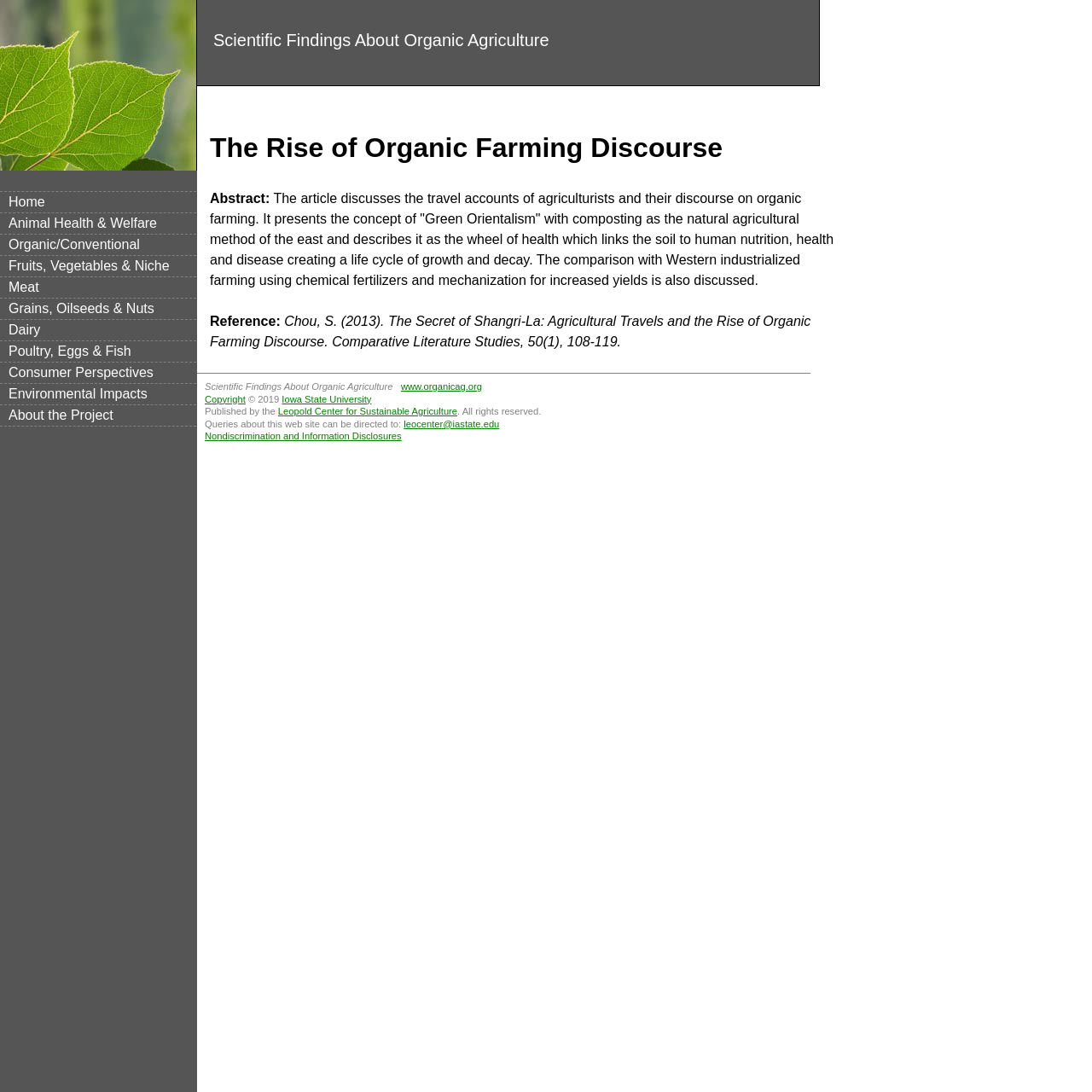What is the concept discussed in the article?
Based on the visual content, answer with a single word or a brief phrase.

Green Orientalism